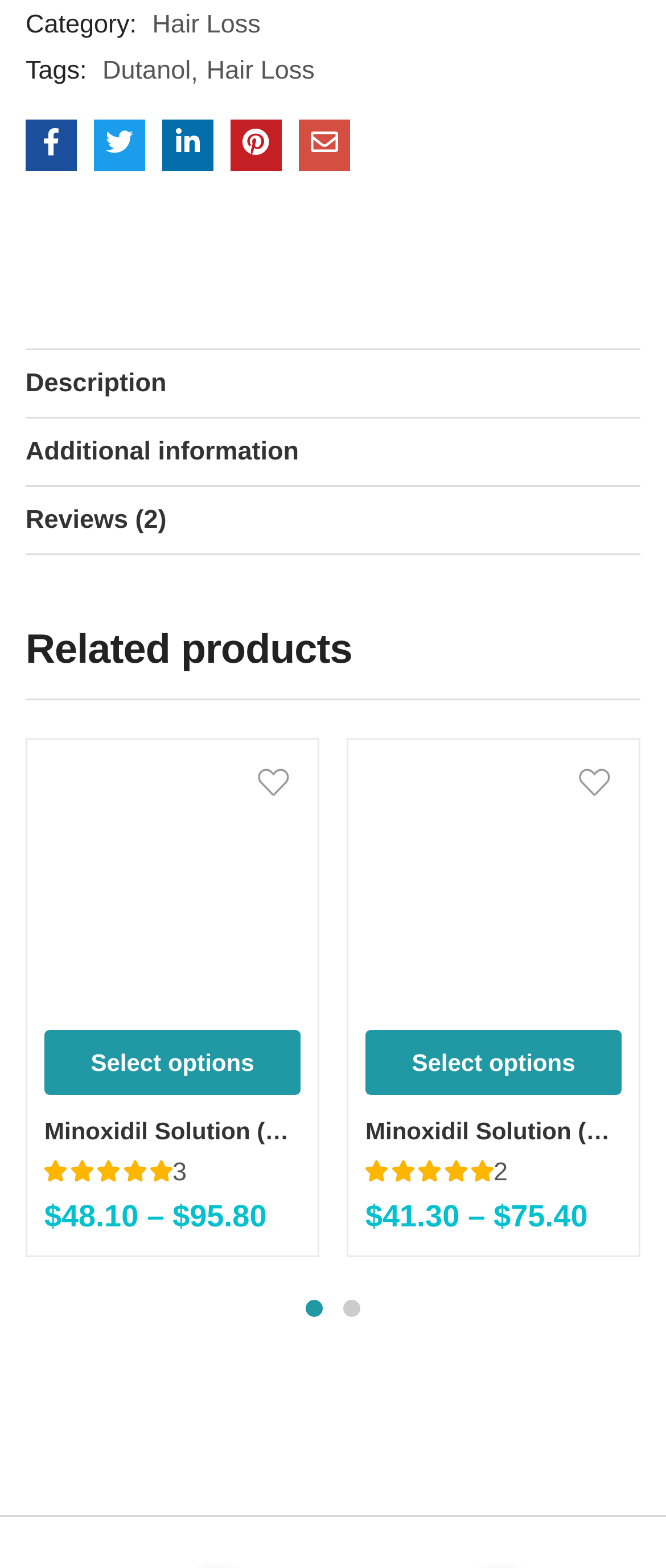Identify the bounding box coordinates of the part that should be clicked to carry out this instruction: "Go to the second page of related products".

[0.515, 0.829, 0.541, 0.84]